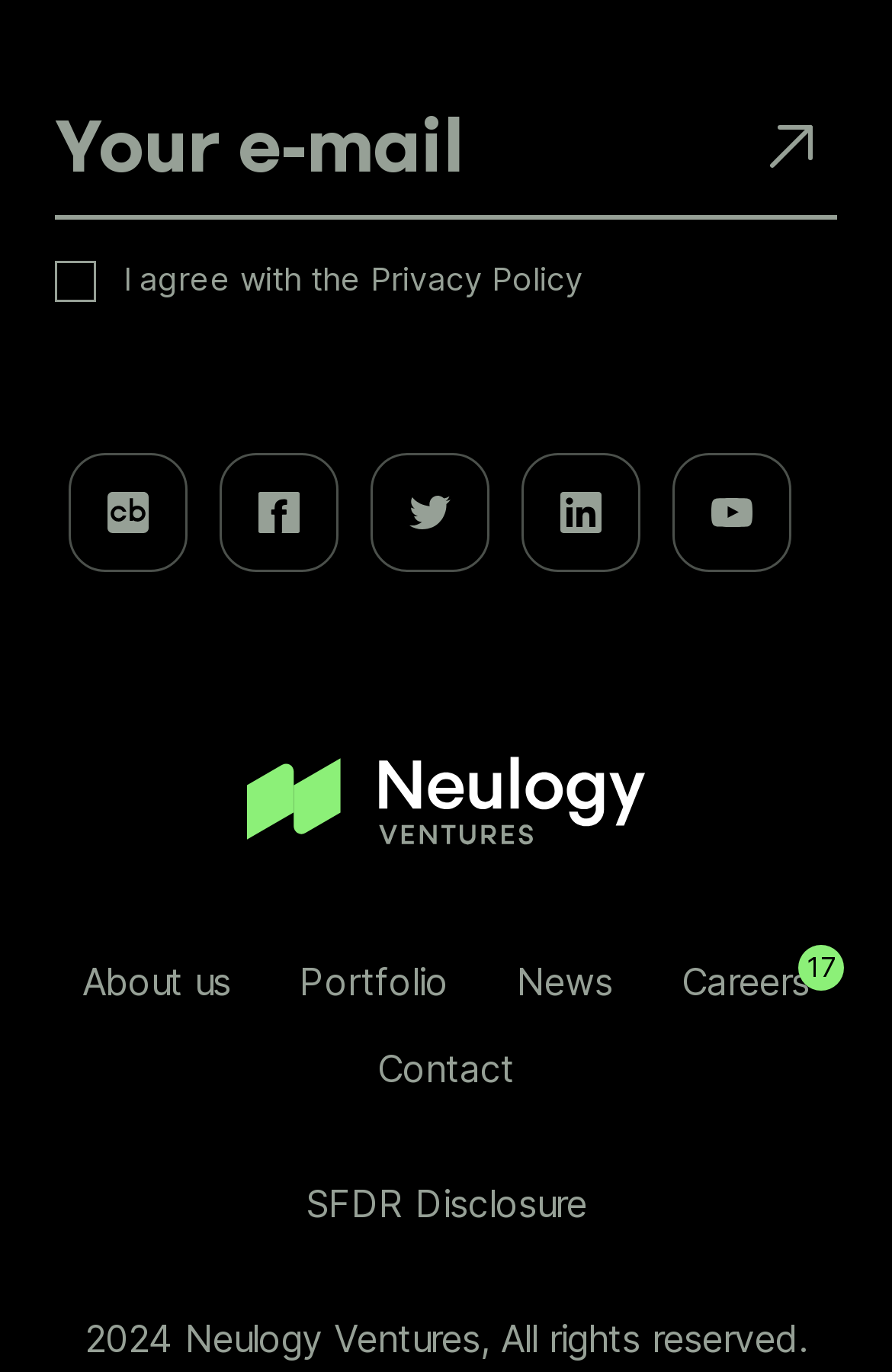Answer briefly with one word or phrase:
What is the year mentioned in the copyright text?

2024